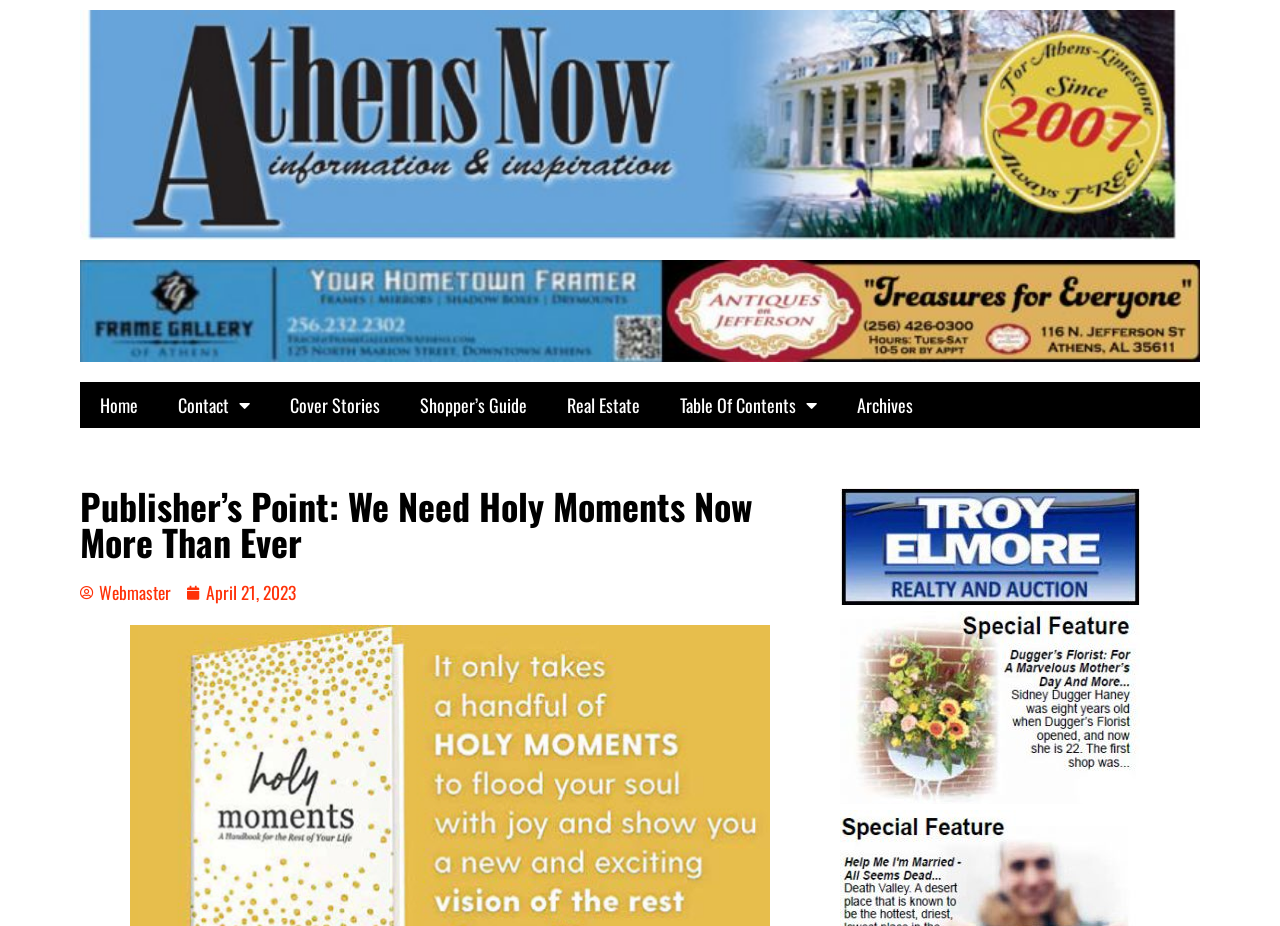Write an elaborate caption that captures the essence of the webpage.

The webpage appears to be an article or blog post from Athens Now Alabama, with a focus on the publisher's point of view. At the top of the page, there is a navigation menu with seven links: "Home", "Contact", "Cover Stories", "Shopper's Guide", "Real Estate", "Table Of Contents", and "Archives". These links are positioned horizontally, with "Home" on the left and "Archives" on the right.

Below the navigation menu, there is a prominent heading that reads "Publisher's Point: We Need Holy Moments Now More Than Ever". This heading is centered and takes up a significant portion of the page.

Underneath the heading, there are three links: "Webmaster", "April 21, 2023", and an empty link. The "April 21, 2023" link has a time element associated with it, indicating that it may be a timestamp or publication date. These links are positioned on the left side of the page, with the "Webmaster" link at the top and the empty link at the bottom.

On the right side of the page, there are two more links, but they do not have any text associated with them. These links are positioned vertically, with one above the other.